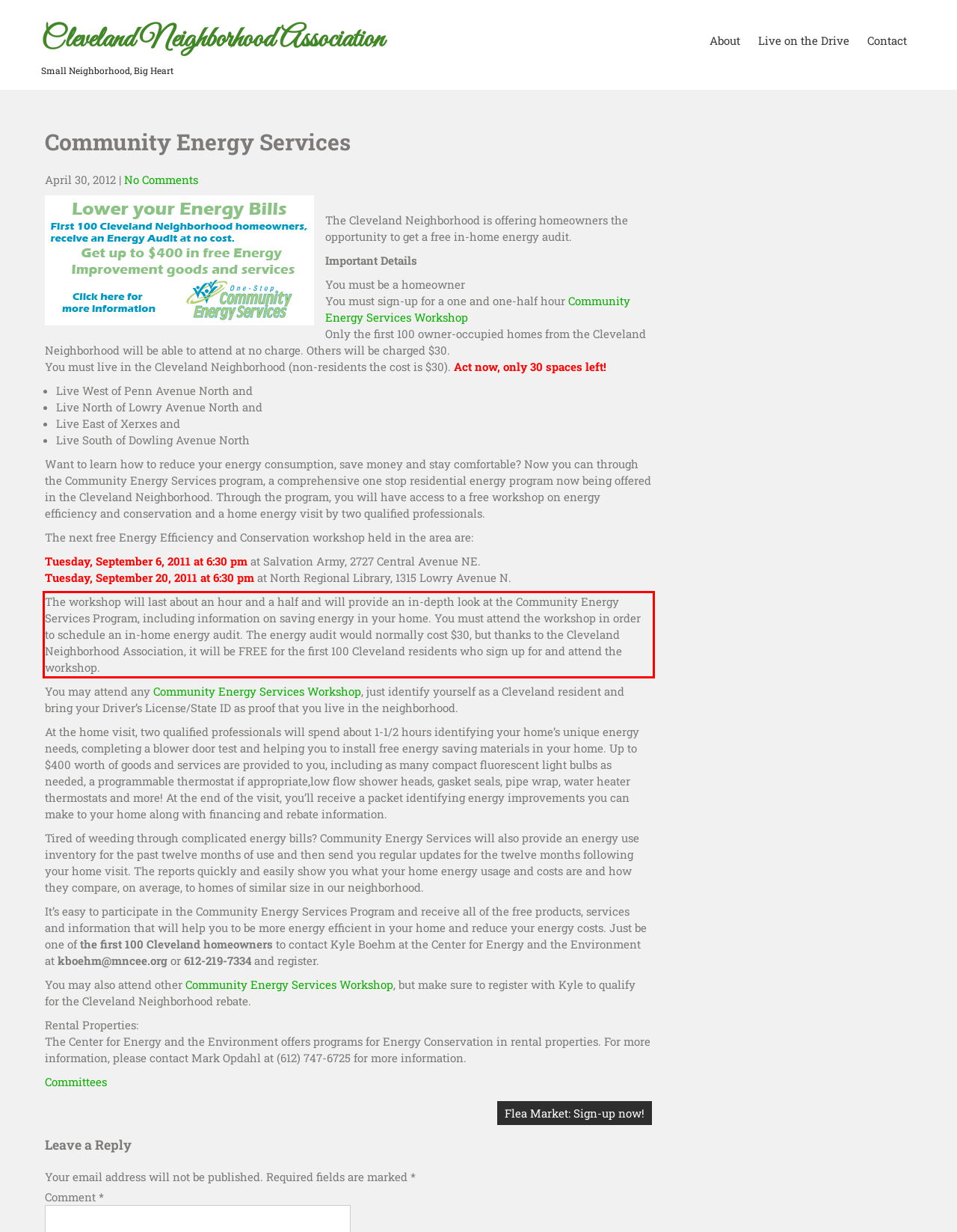Analyze the screenshot of the webpage that features a red bounding box and recognize the text content enclosed within this red bounding box.

The workshop will last about an hour and a half and will provide an in-depth look at the Community Energy Services Program, including information on saving energy in your home. You must attend the workshop in order to schedule an in-home energy audit. The energy audit would normally cost $30, but thanks to the Cleveland Neighborhood Association, it will be FREE for the first 100 Cleveland residents who sign up for and attend the workshop.